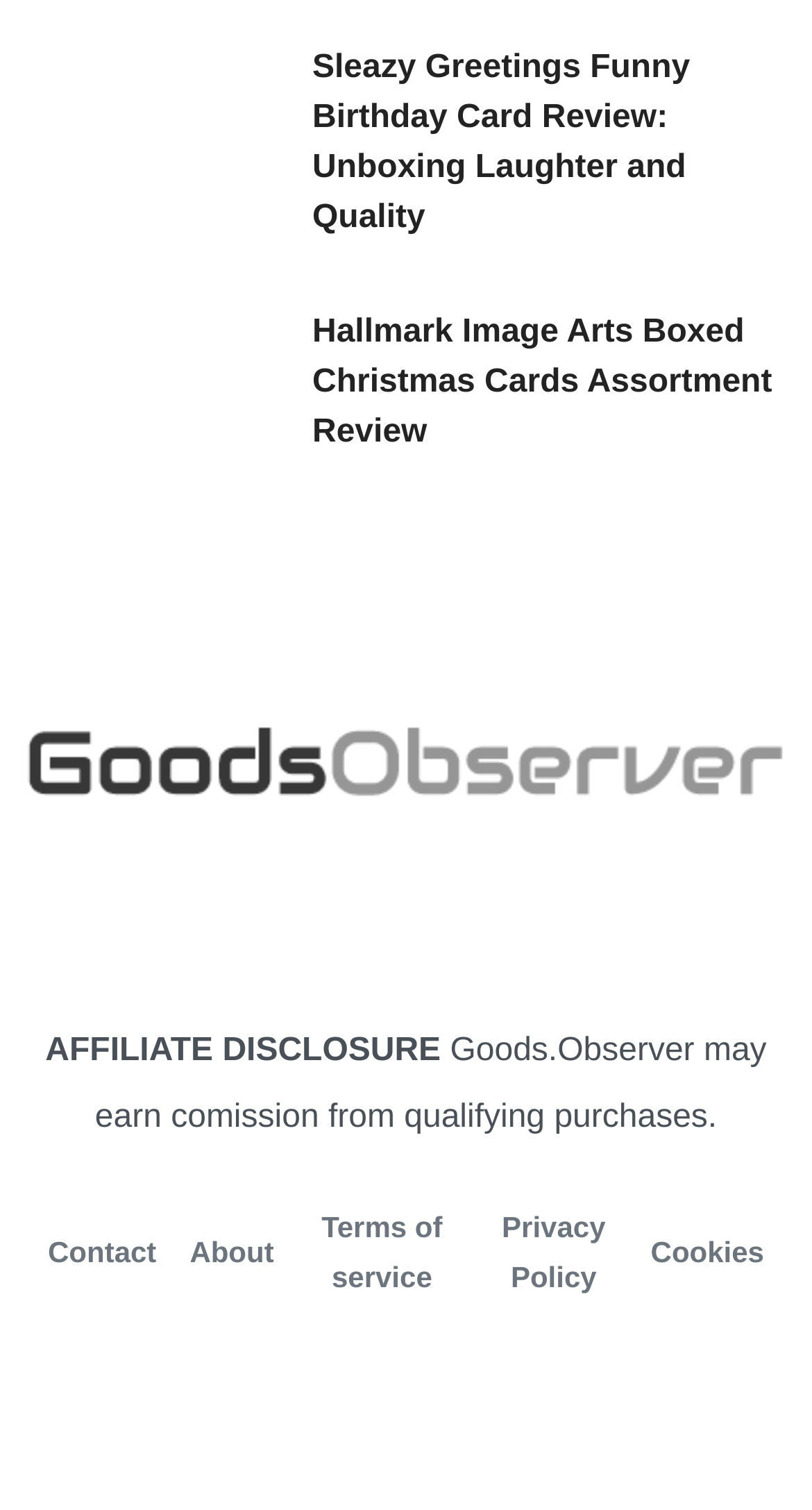What is the purpose of the affiliate disclosure?
Answer the question with a single word or phrase, referring to the image.

To inform about commission earning